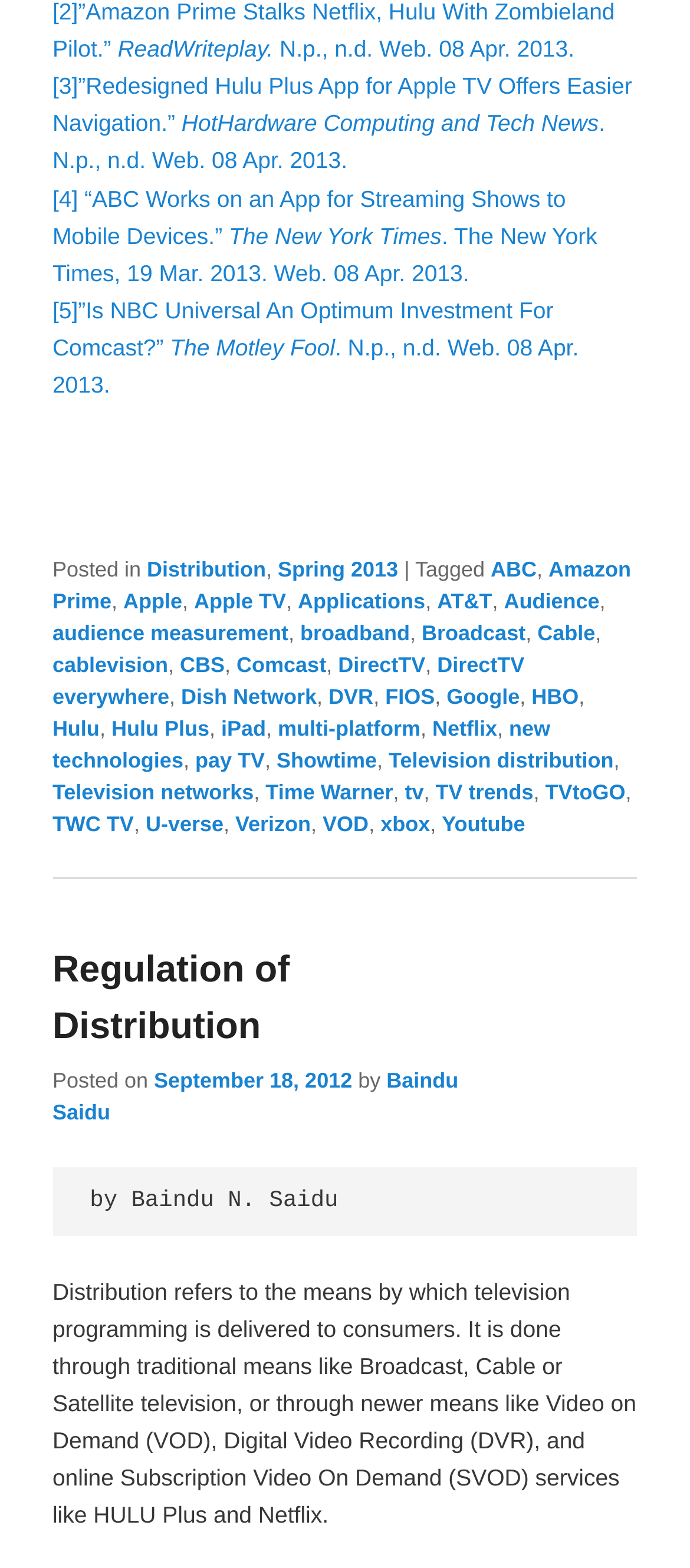Identify the bounding box for the UI element specified in this description: "September 18, 2012". The coordinates must be four float numbers between 0 and 1, formatted as [left, top, right, bottom].

[0.223, 0.682, 0.51, 0.697]